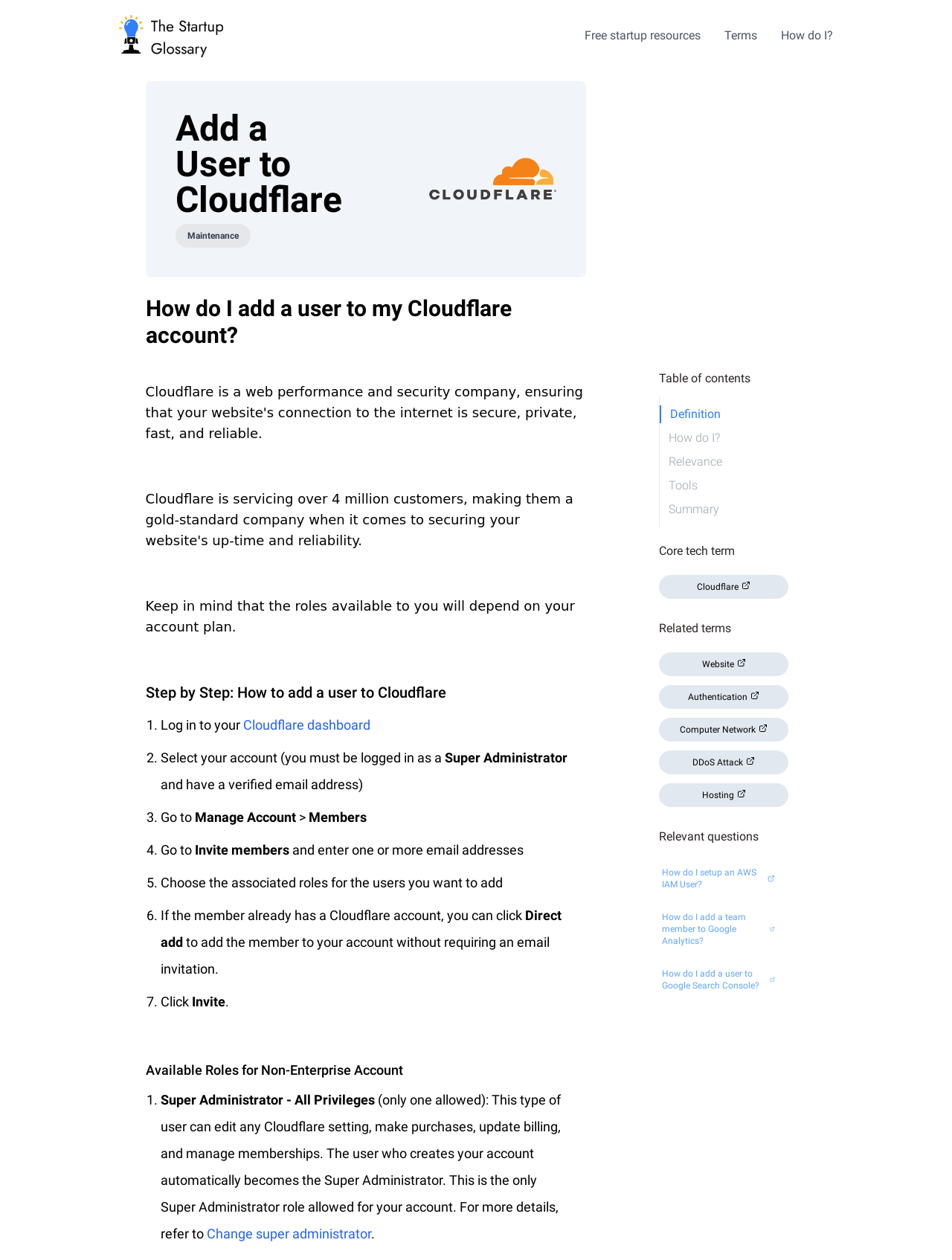Respond with a single word or phrase:
What is the title of the tutorial?

Add a User to Cloudflare